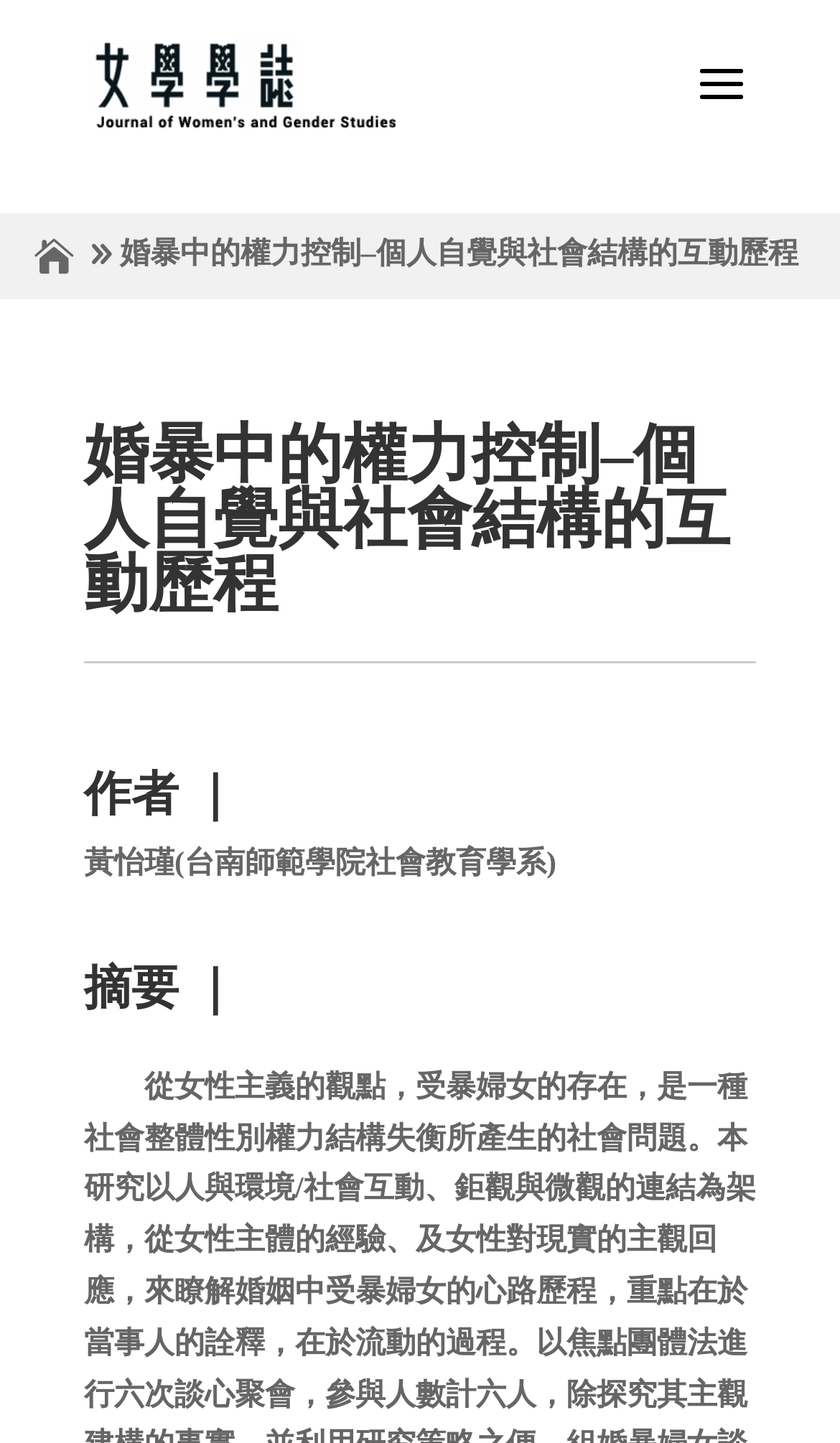Predict the bounding box of the UI element based on the description: "alt="女學學誌：婦女與性別研究"". The coordinates should be four float numbers between 0 and 1, formatted as [left, top, right, bottom].

[0.109, 0.048, 0.478, 0.07]